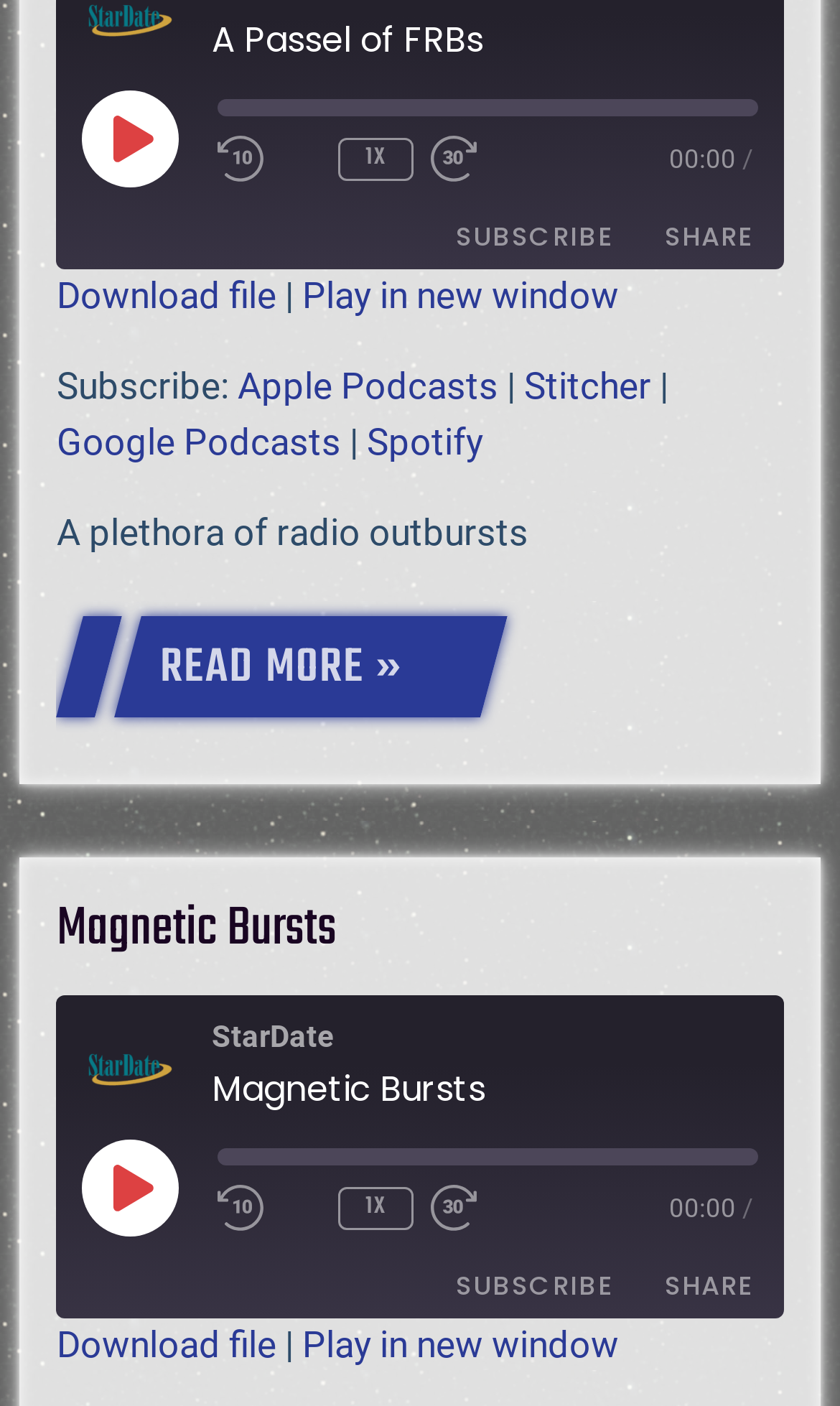Show the bounding box coordinates of the element that should be clicked to complete the task: "Play the episode".

[0.098, 0.065, 0.211, 0.132]